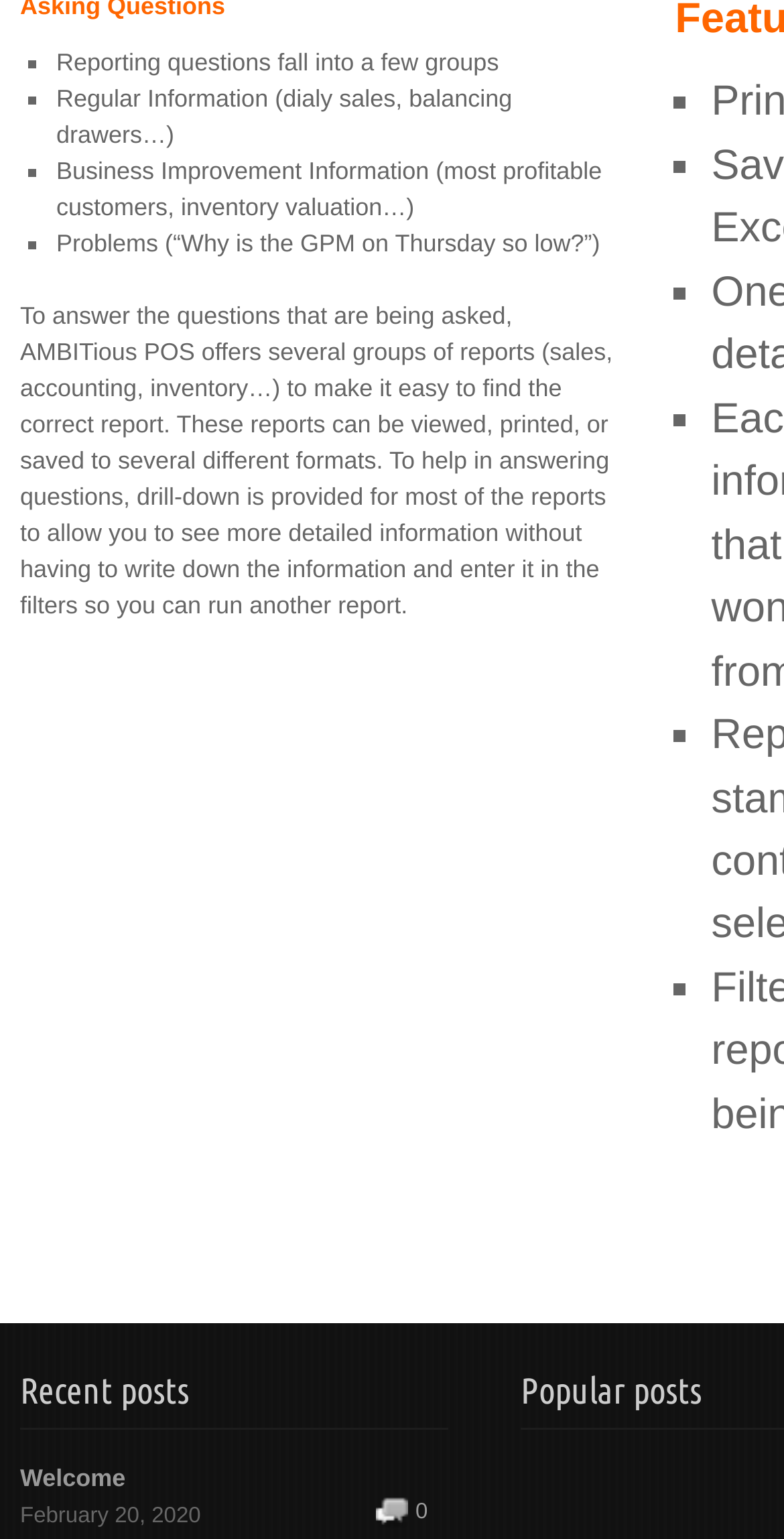What are the three main groups of reporting questions?
Using the visual information, reply with a single word or short phrase.

Regular, Business, Problems